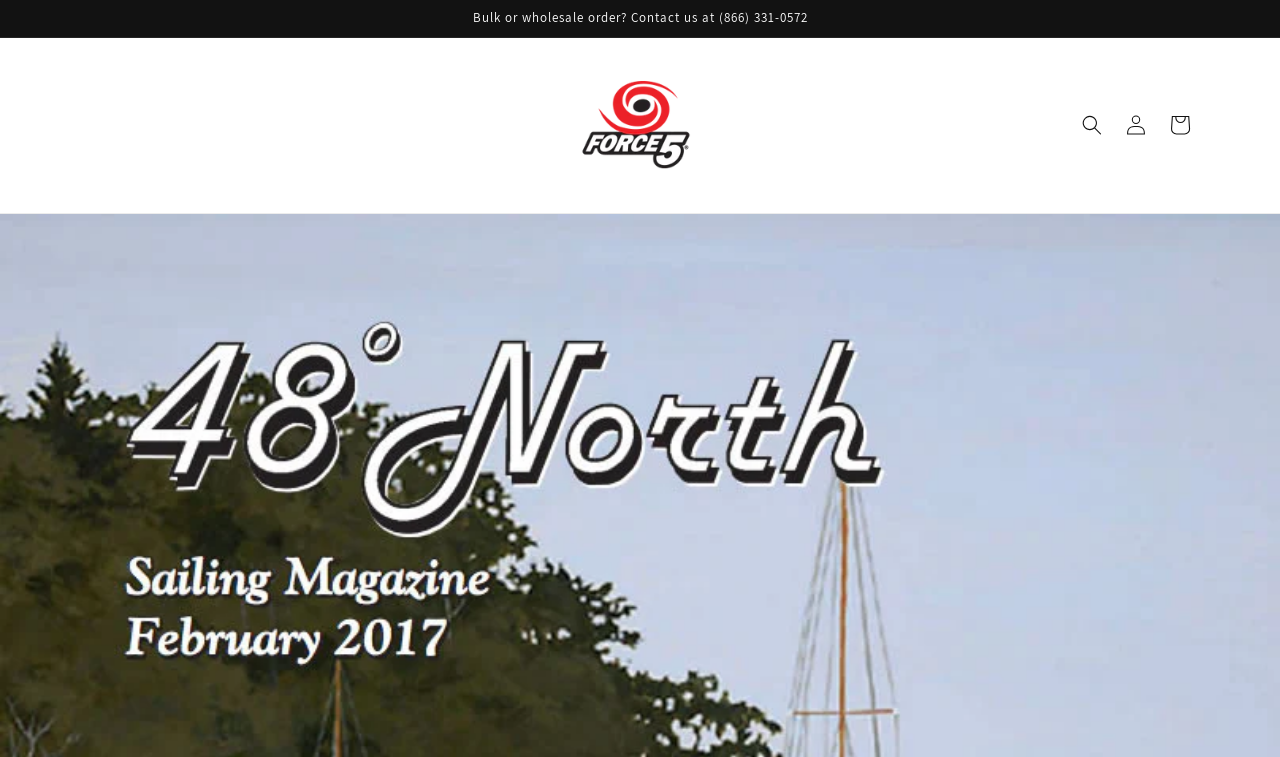What is the purpose of the button in the top right corner?
Respond with a short answer, either a single word or a phrase, based on the image.

Search